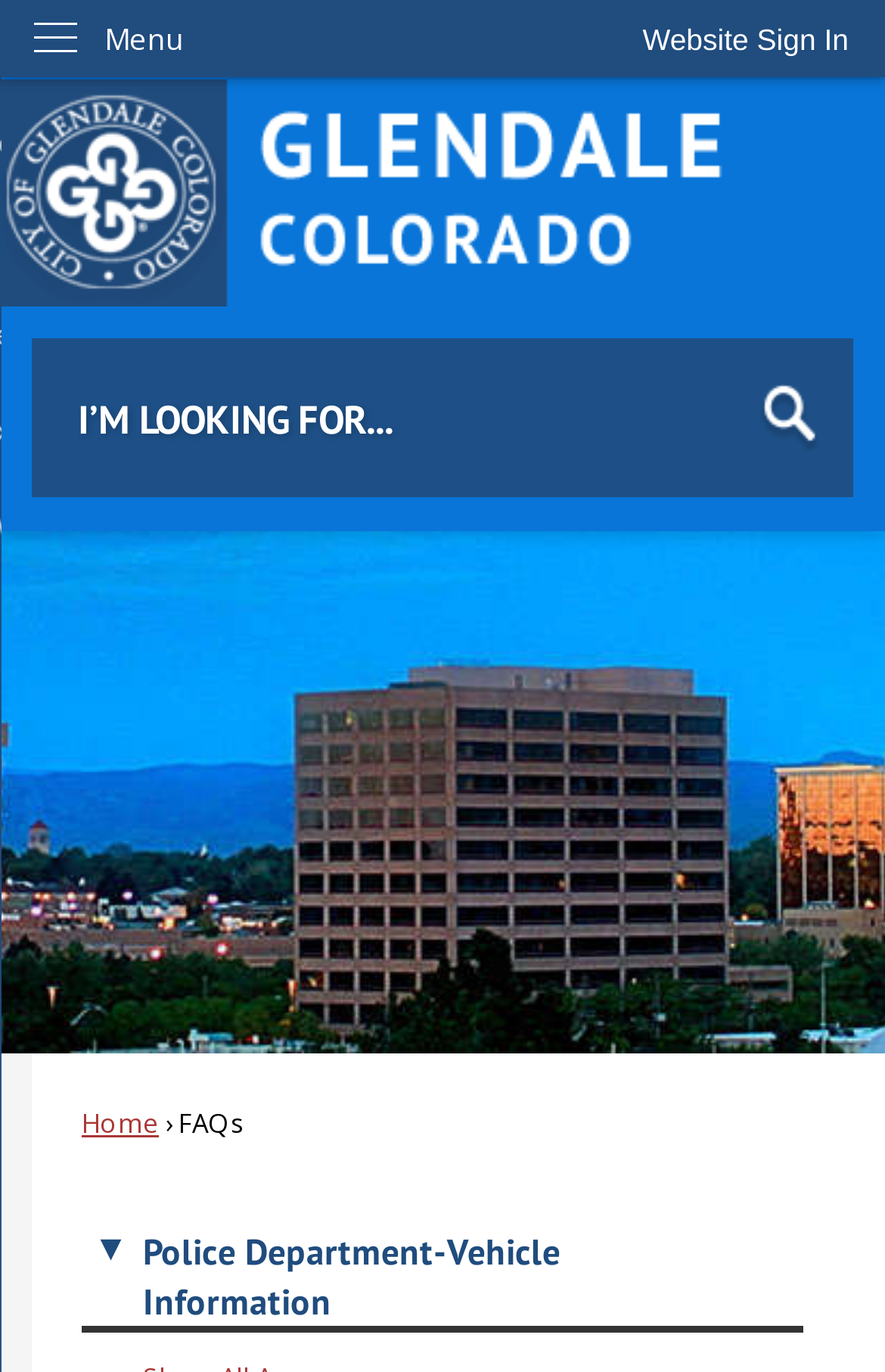Refer to the image and provide an in-depth answer to the question: 
What is the purpose of the 'Search' region?

The 'Search' region is a text box with a 'Go to Site Search' button, indicating that it is used for searching the website.